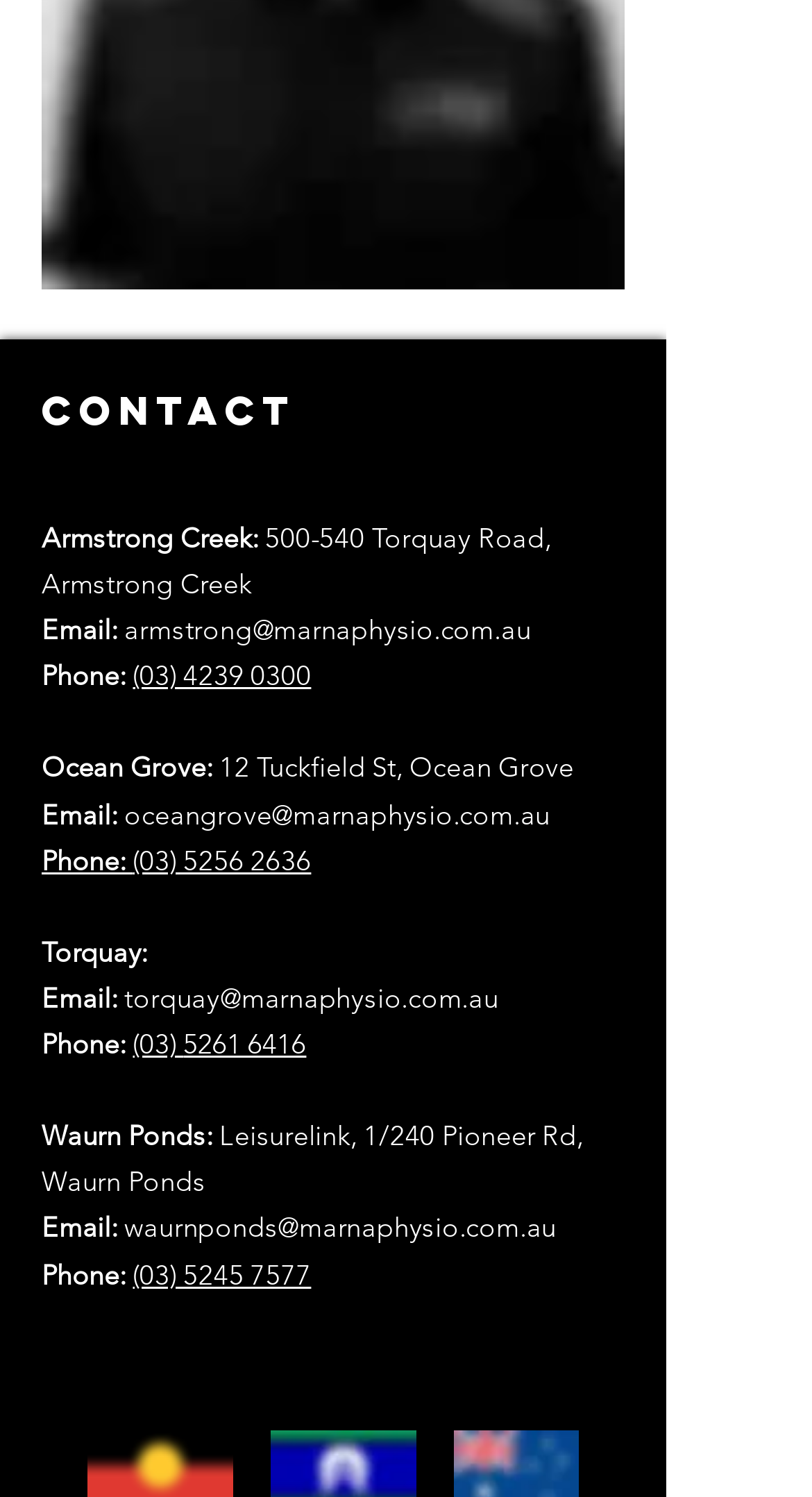Identify the bounding box coordinates for the region to click in order to carry out this instruction: "Call the Torquay office". Provide the coordinates using four float numbers between 0 and 1, formatted as [left, top, right, bottom].

[0.051, 0.687, 0.377, 0.708]